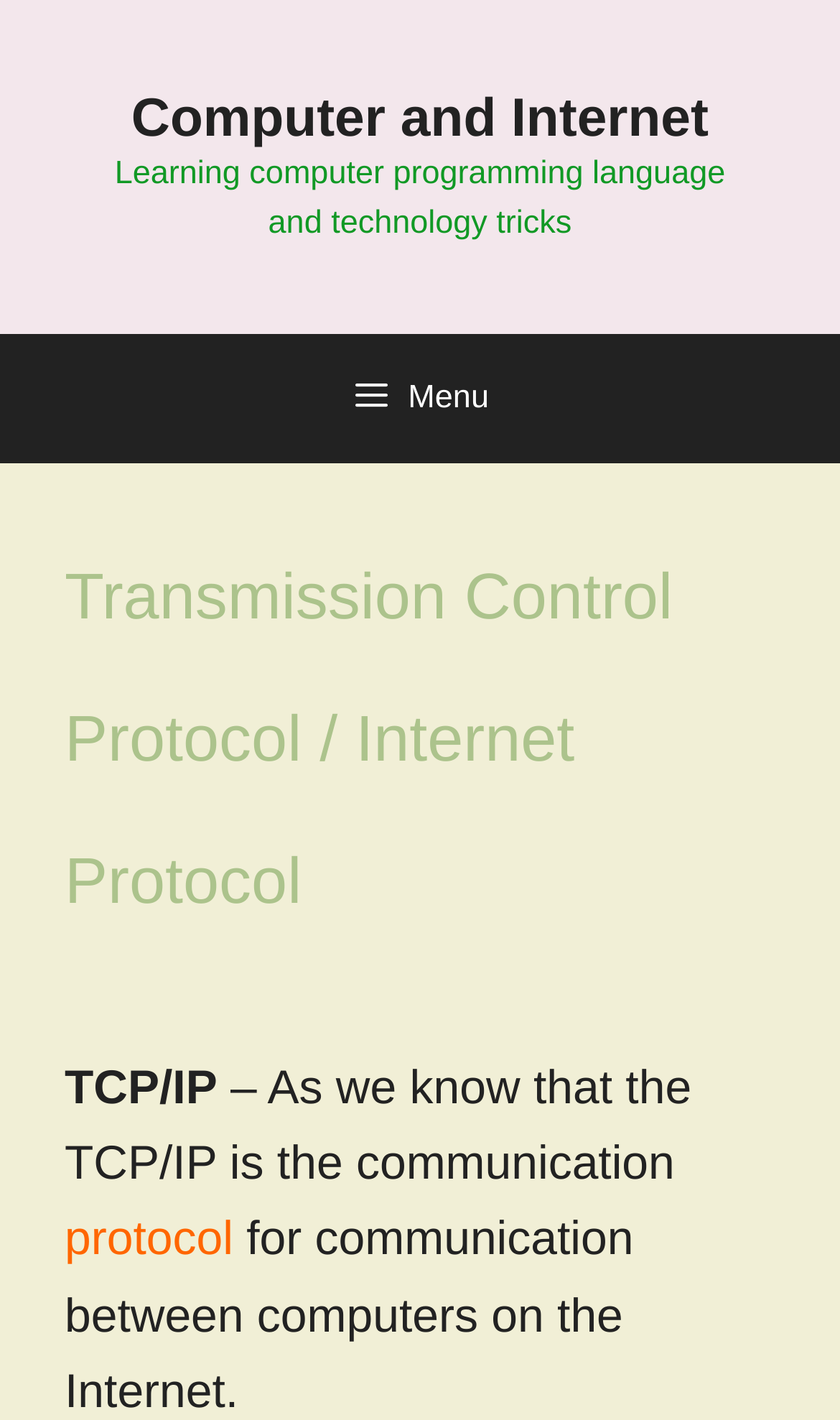Identify and provide the bounding box coordinates of the UI element described: "protocol". The coordinates should be formatted as [left, top, right, bottom], with each number being a float between 0 and 1.

[0.077, 0.853, 0.278, 0.891]